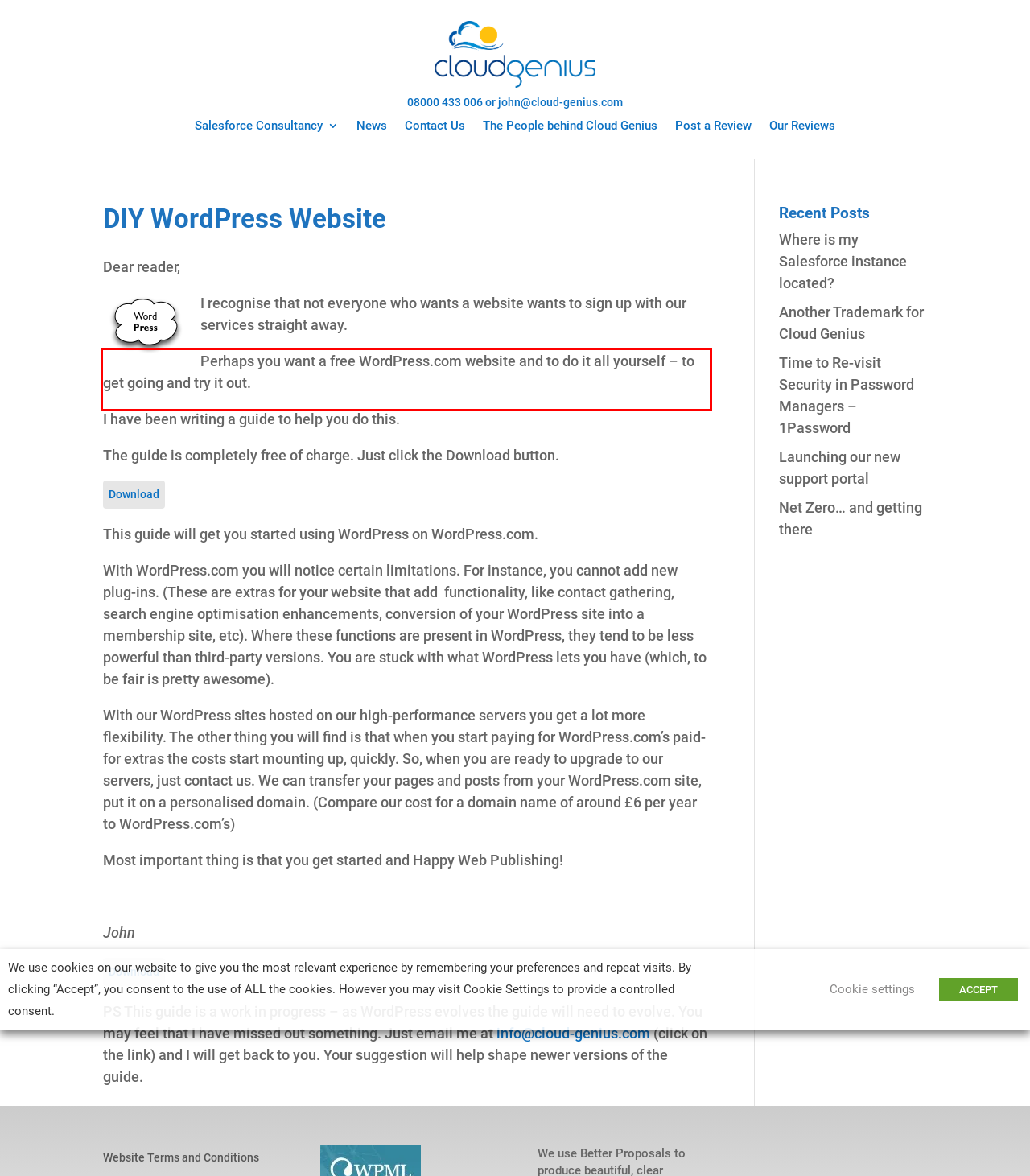Please examine the screenshot of the webpage and read the text present within the red rectangle bounding box.

Perhaps you want a free WordPress.com website and to do it all yourself – to get going and try it out.